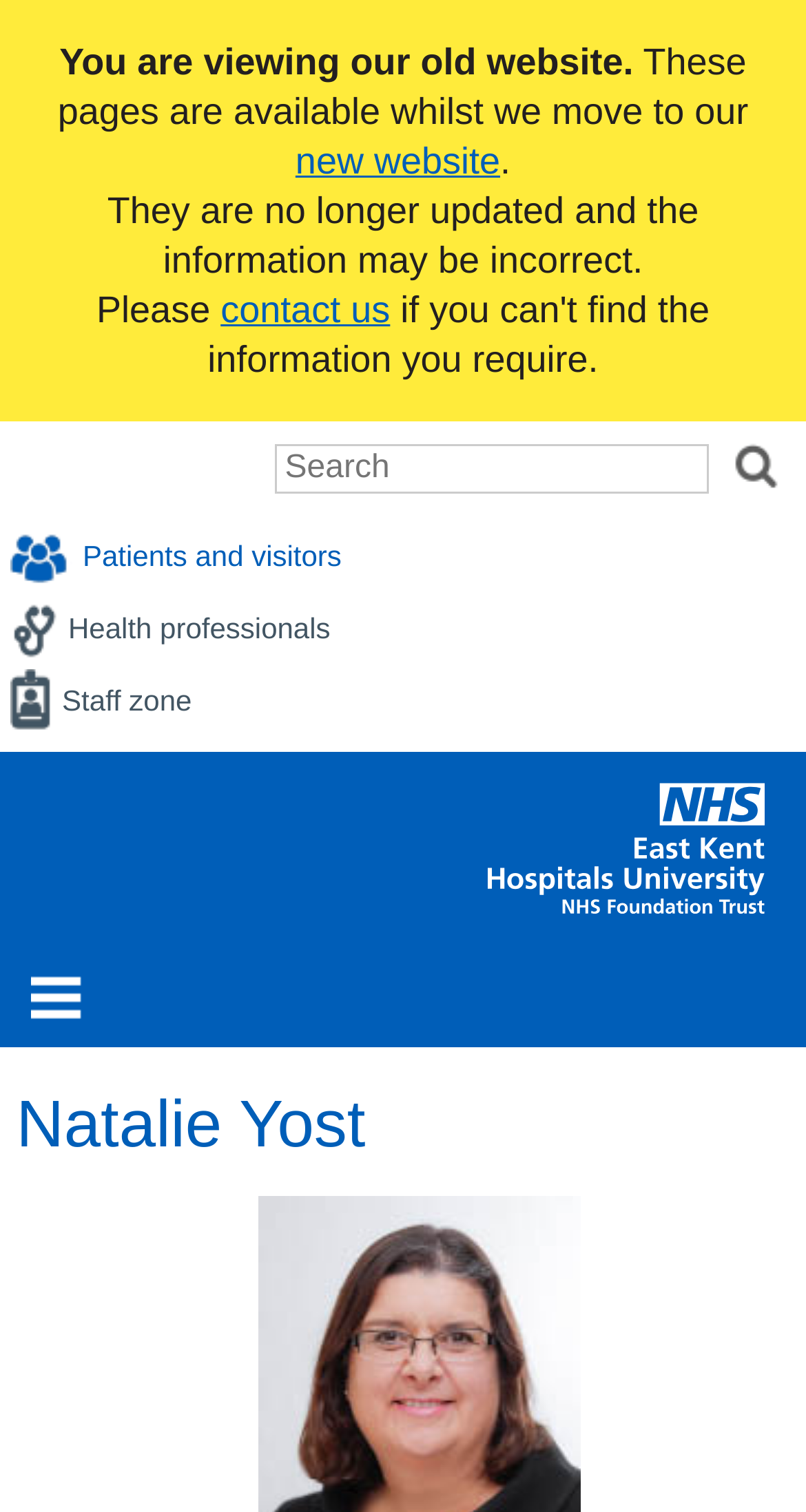Please find the bounding box coordinates of the clickable region needed to complete the following instruction: "go to new website". The bounding box coordinates must consist of four float numbers between 0 and 1, i.e., [left, top, right, bottom].

[0.367, 0.093, 0.621, 0.12]